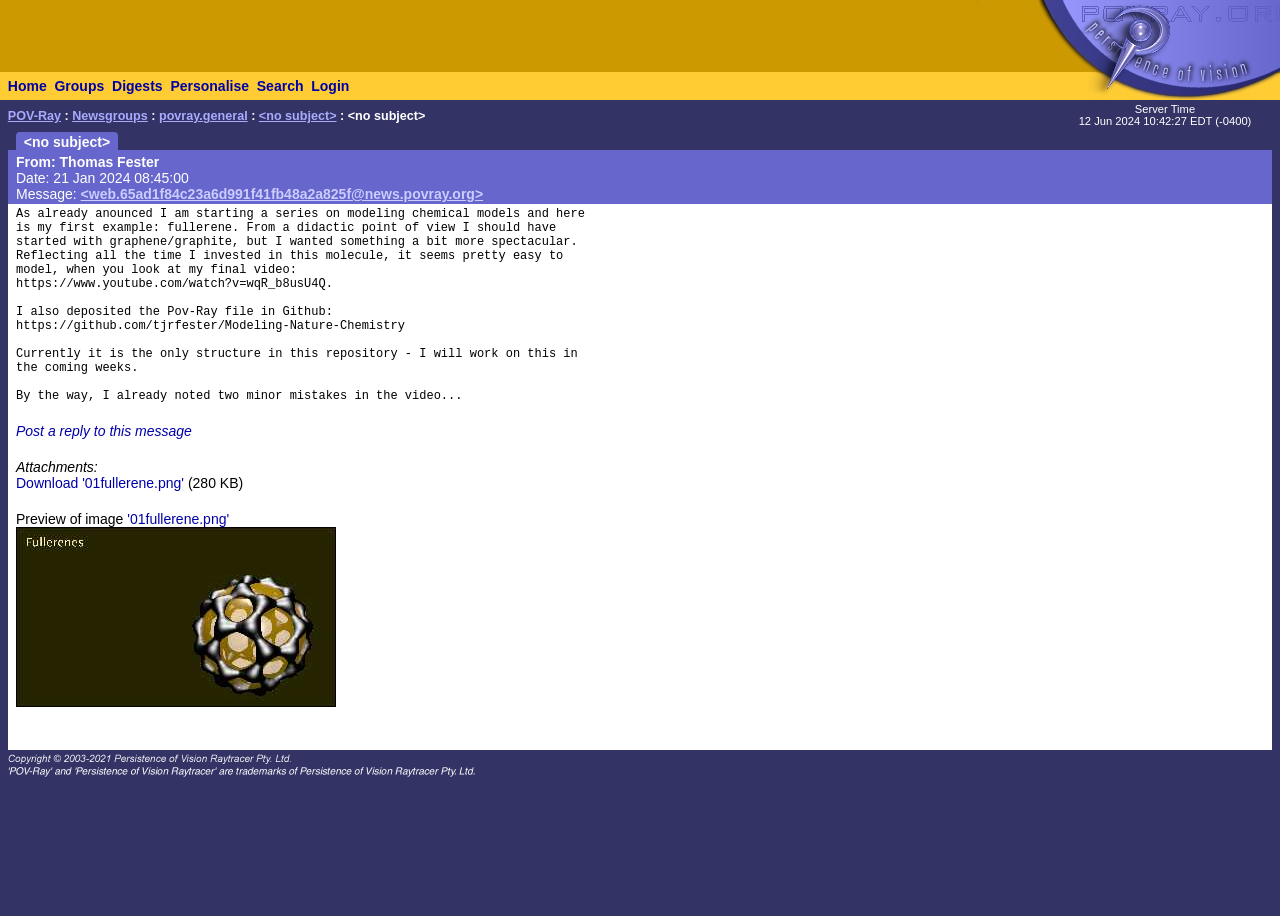Respond to the following question using a concise word or phrase: 
What is the name of the newsgroup?

povray.general